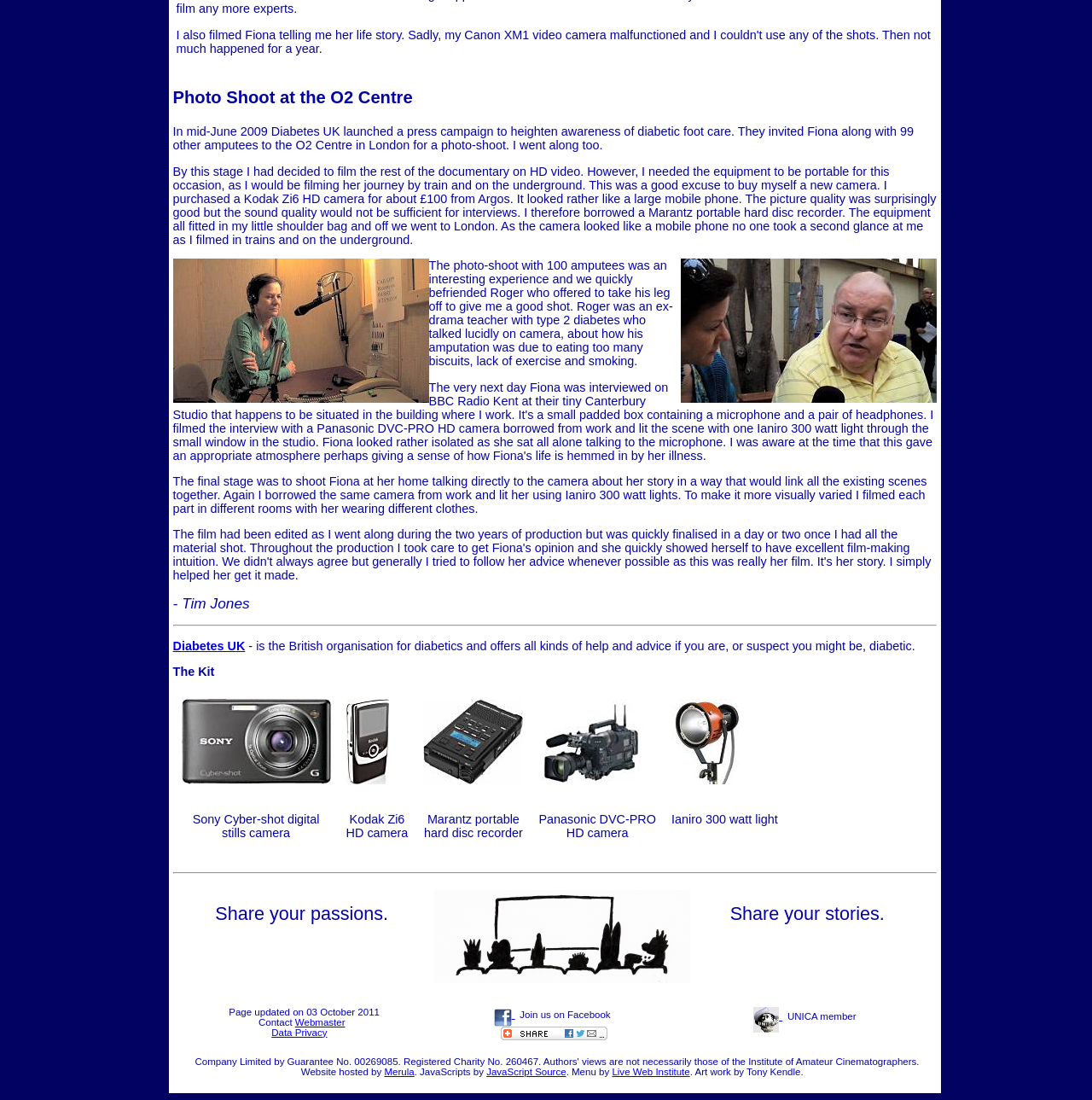Please locate the bounding box coordinates of the element that should be clicked to complete the given instruction: "Click the 'find us on facebook' link".

[0.452, 0.915, 0.472, 0.928]